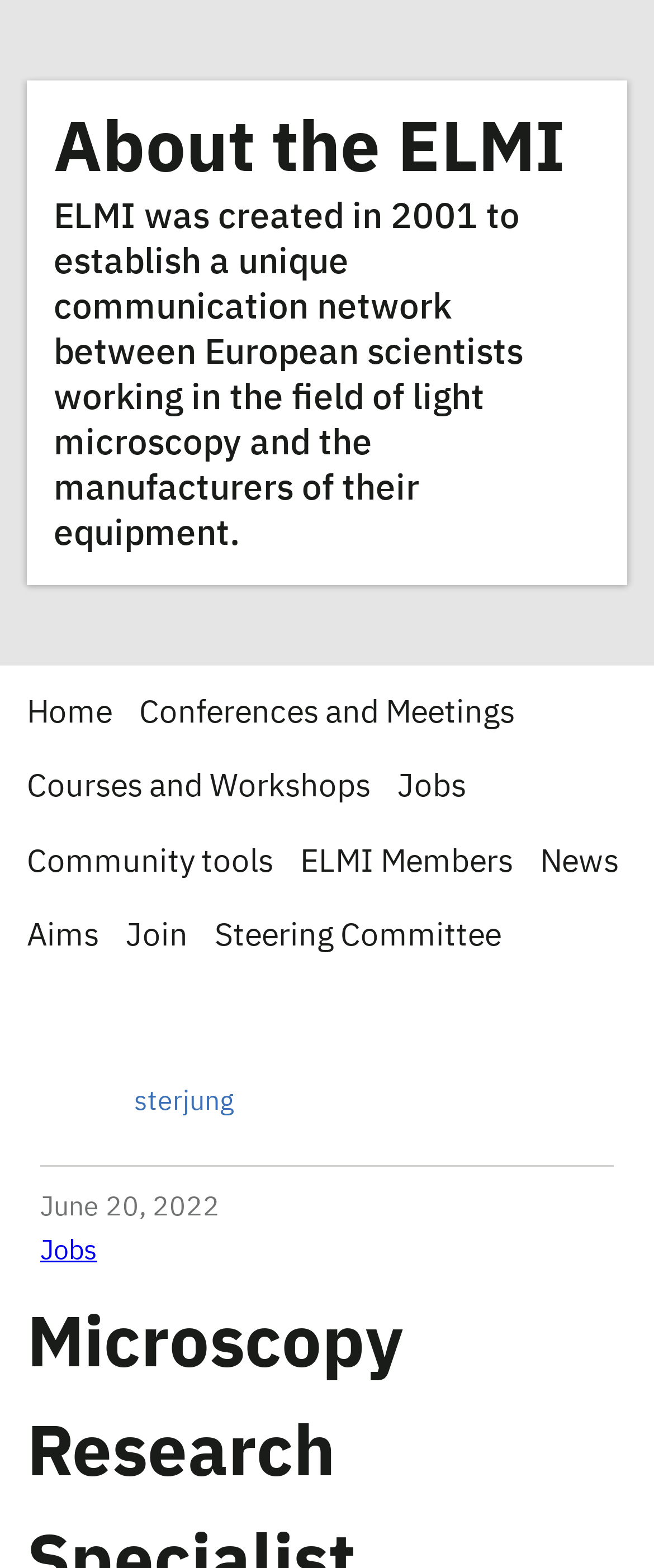Highlight the bounding box coordinates of the element that should be clicked to carry out the following instruction: "View Conferences and Meetings". The coordinates must be given as four float numbers ranging from 0 to 1, i.e., [left, top, right, bottom].

[0.213, 0.445, 0.787, 0.465]